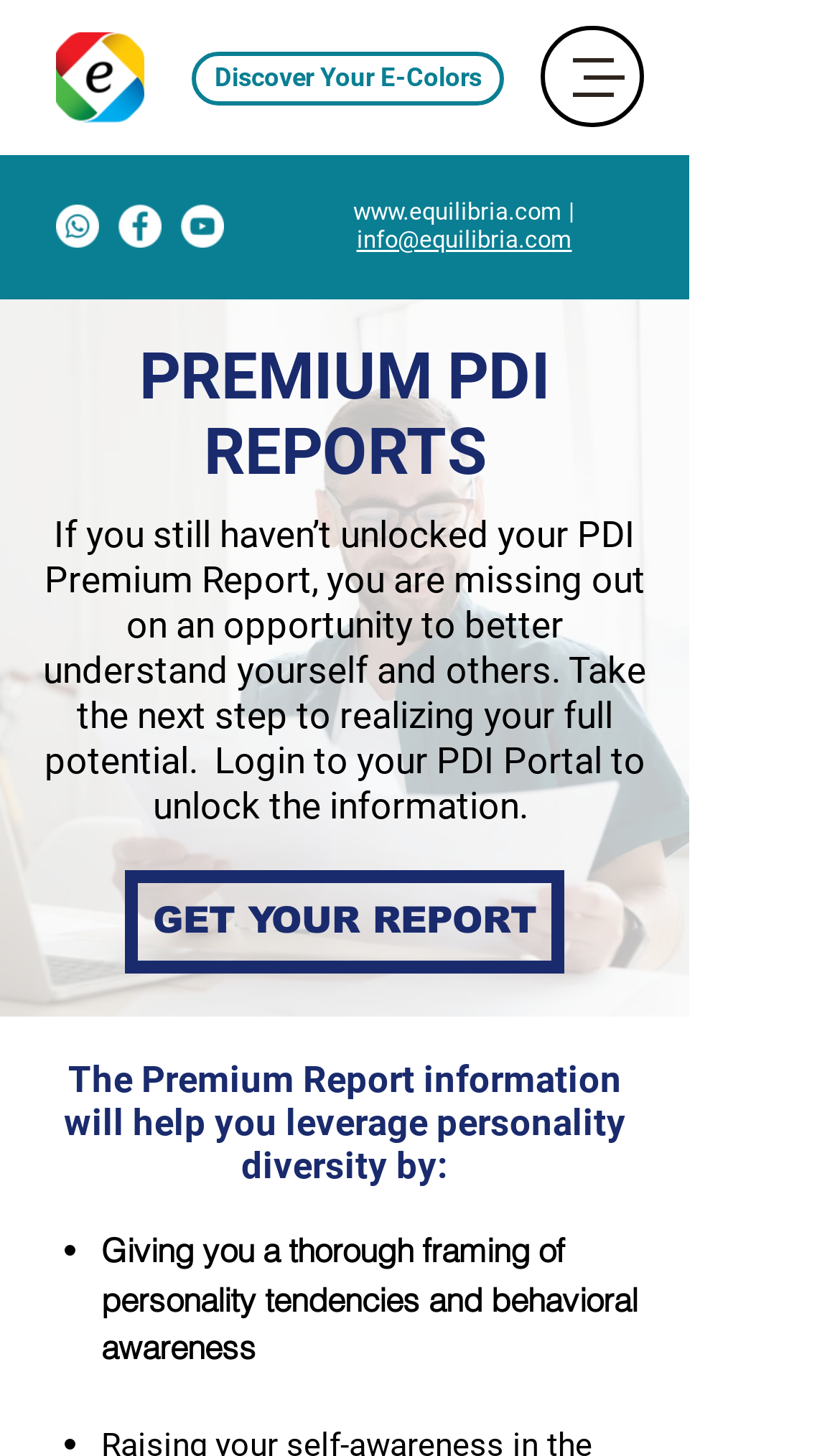Refer to the screenshot and give an in-depth answer to this question: What is the purpose of the 'GET YOUR REPORT' button?

The 'GET YOUR REPORT' button is likely used to unlock the PDI Premium Report, which provides more information about personality tendencies and behavioral awareness. This can be inferred from the surrounding text, which mentions the benefits of unlocking the report and the information it provides.